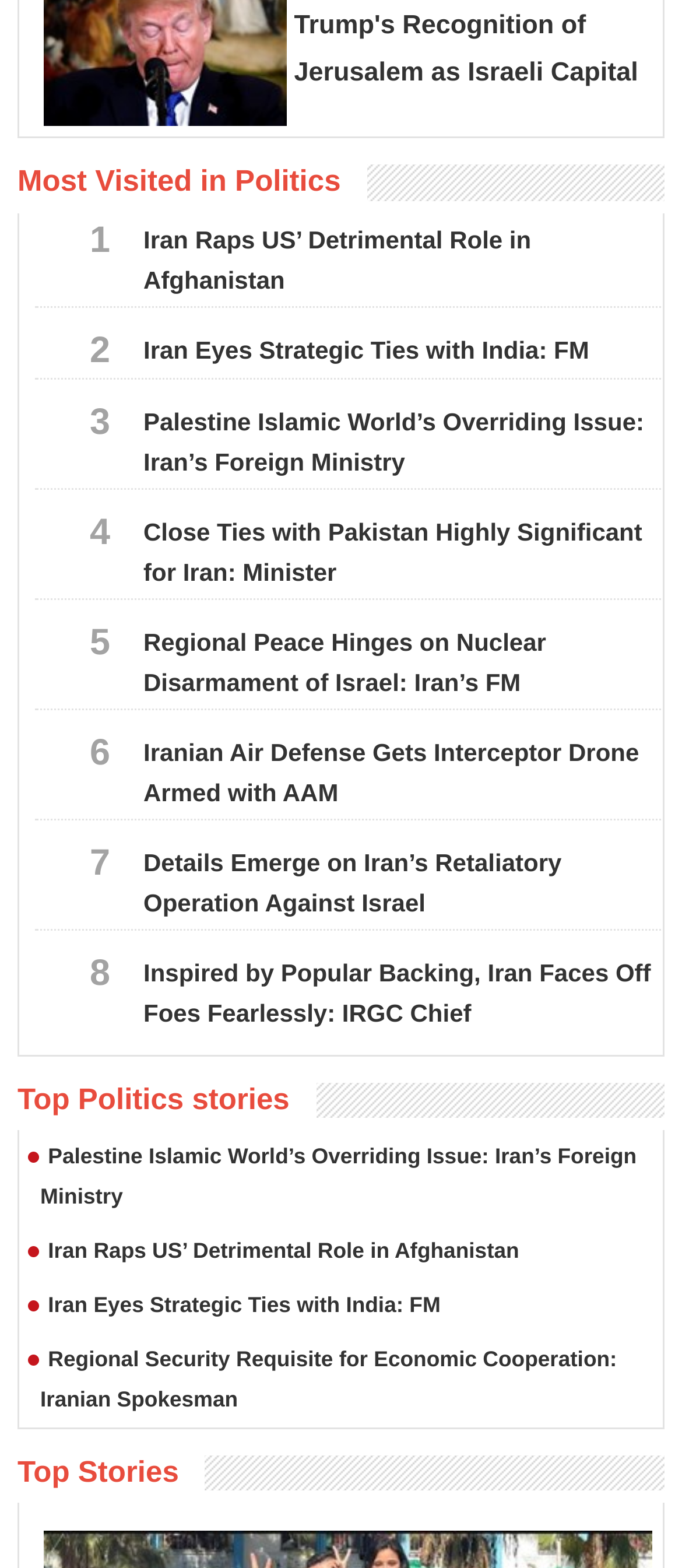Using the description: "Top Politics stories", identify the bounding box of the corresponding UI element in the screenshot.

[0.026, 0.69, 0.463, 0.713]